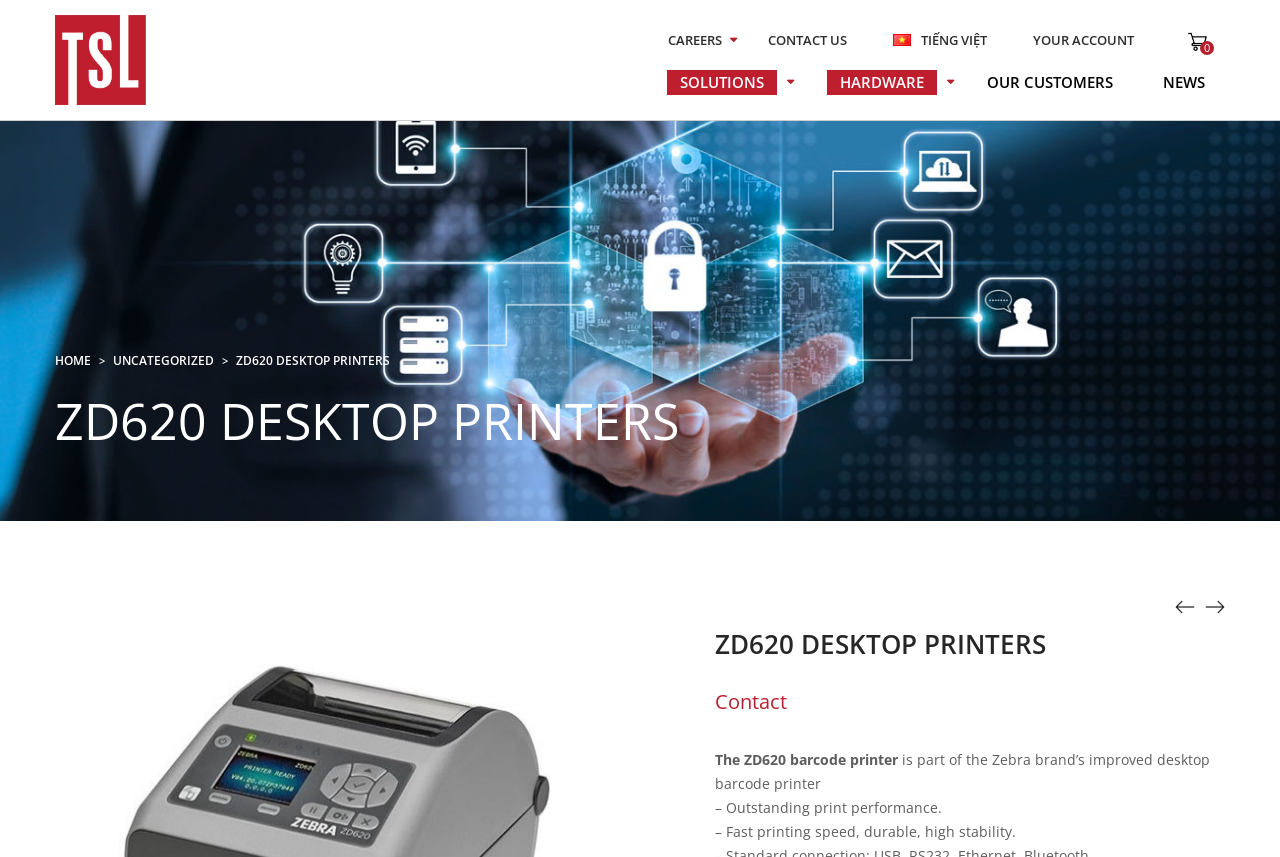Ascertain the bounding box coordinates for the UI element detailed here: "Contact Us". The coordinates should be provided as [left, top, right, bottom] with each value being a float between 0 and 1.

[0.586, 0.034, 0.676, 0.06]